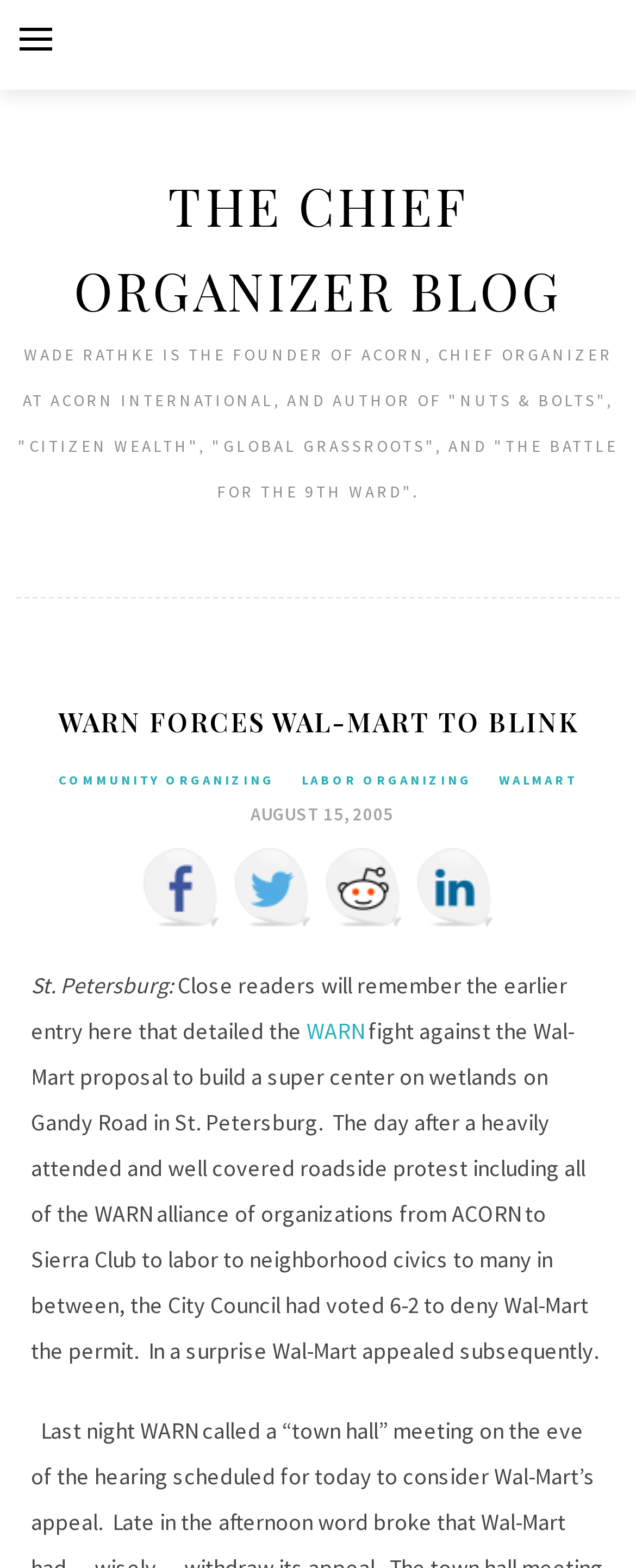Who is the founder of ACORN?
Answer the question with a detailed explanation, including all necessary information.

I found the answer by reading the static text element that describes Wade Rathke as the founder of ACORN, which is located near the top of the webpage.